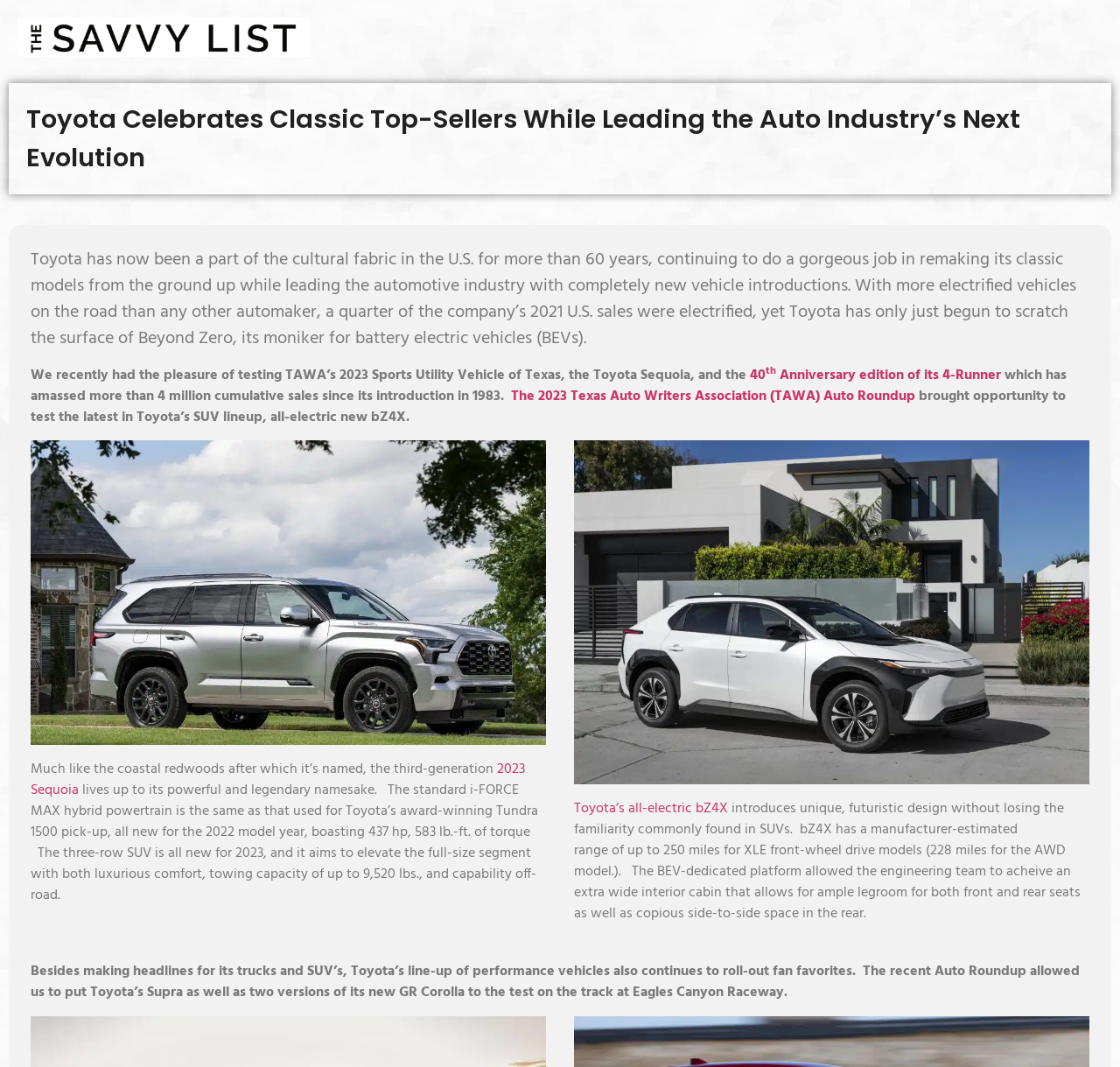Mark the bounding box of the element that matches the following description: "Toyota’s all-electric bZ4X".

[0.512, 0.747, 0.653, 0.769]